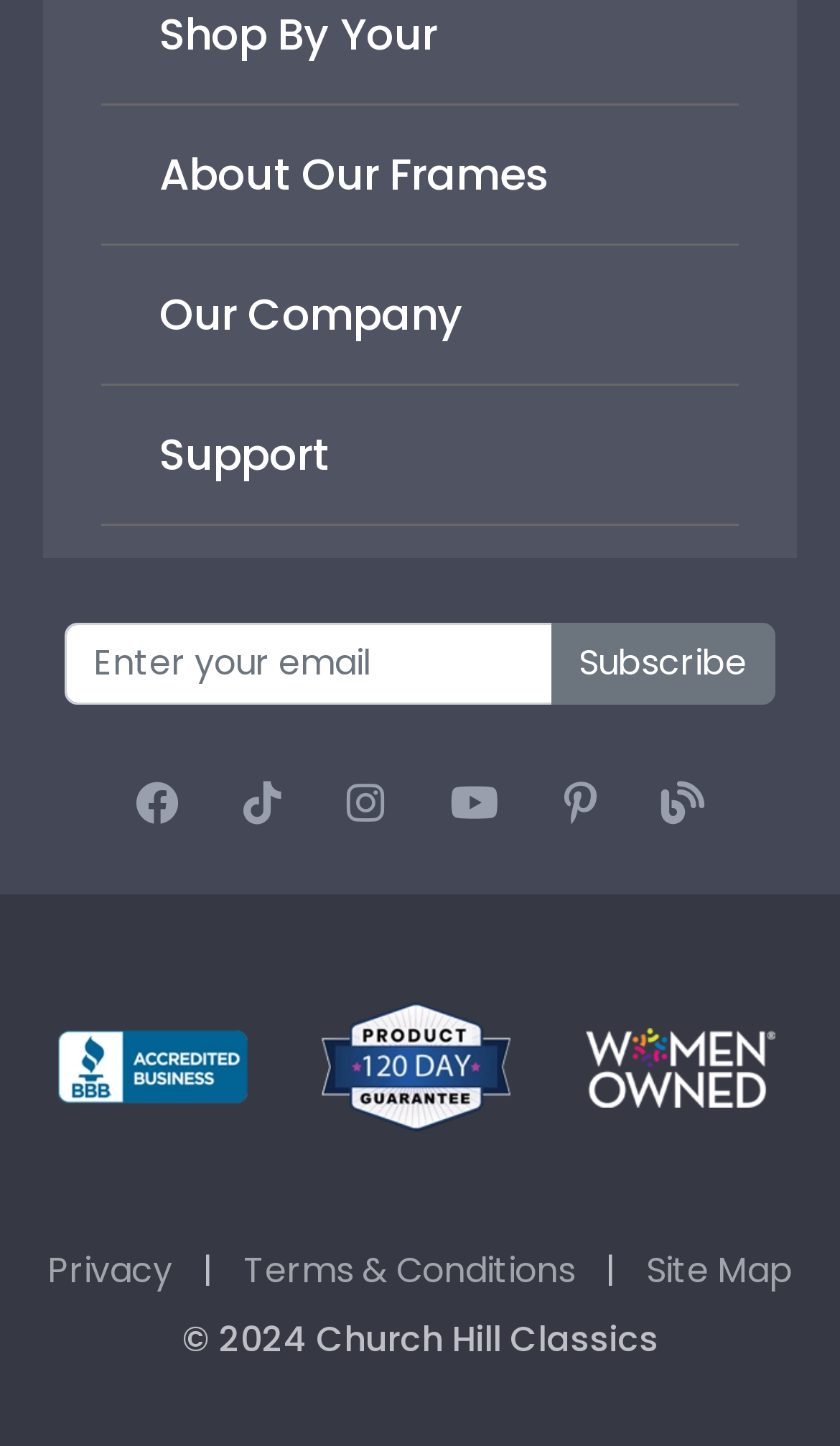Please provide the bounding box coordinates for the element that needs to be clicked to perform the instruction: "View return policy". The coordinates must consist of four float numbers between 0 and 1, formatted as [left, top, right, bottom].

None